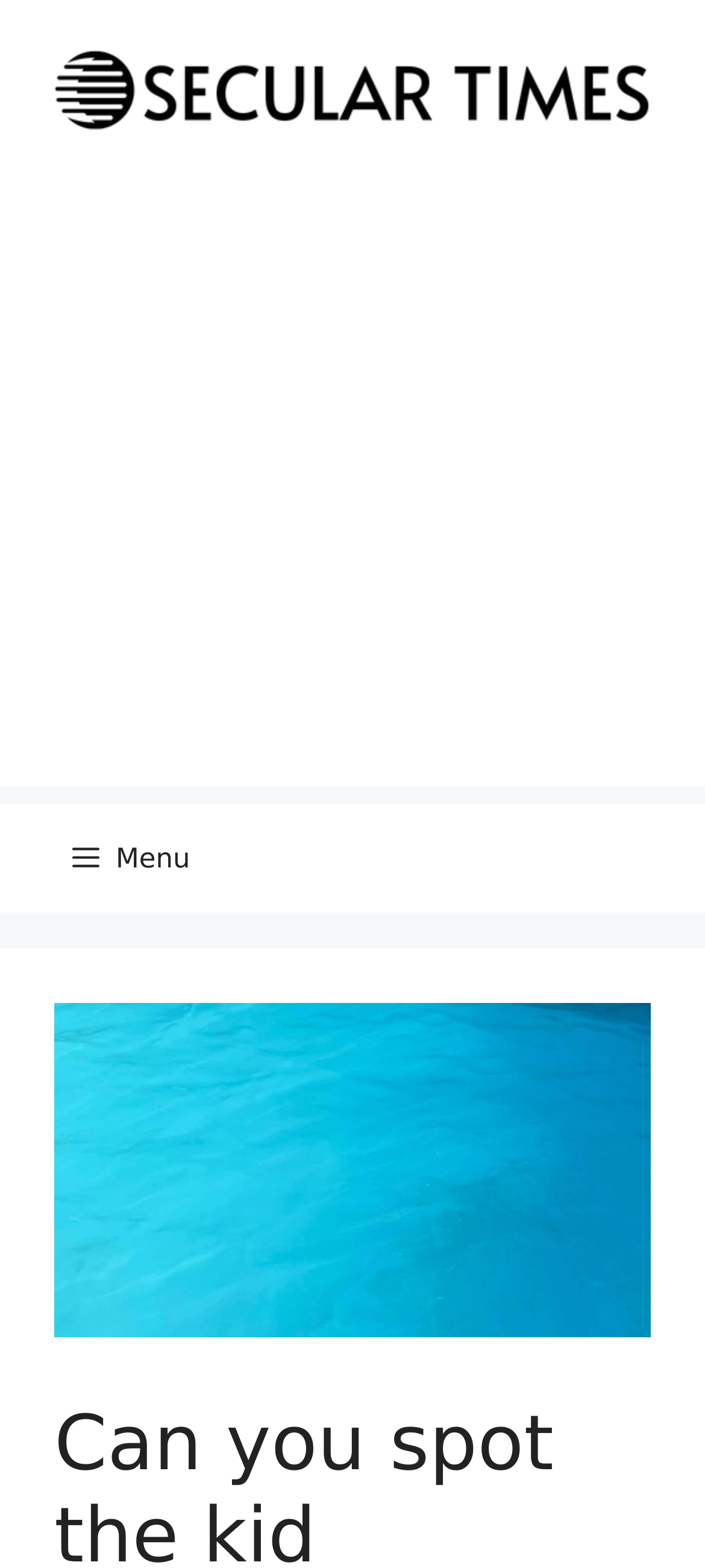Using the description: "aria-label="Advertisement" name="aswift_1" title="Advertisement"", determine the UI element's bounding box coordinates. Ensure the coordinates are in the format of four float numbers between 0 and 1, i.e., [left, top, right, bottom].

[0.0, 0.127, 1.0, 0.501]